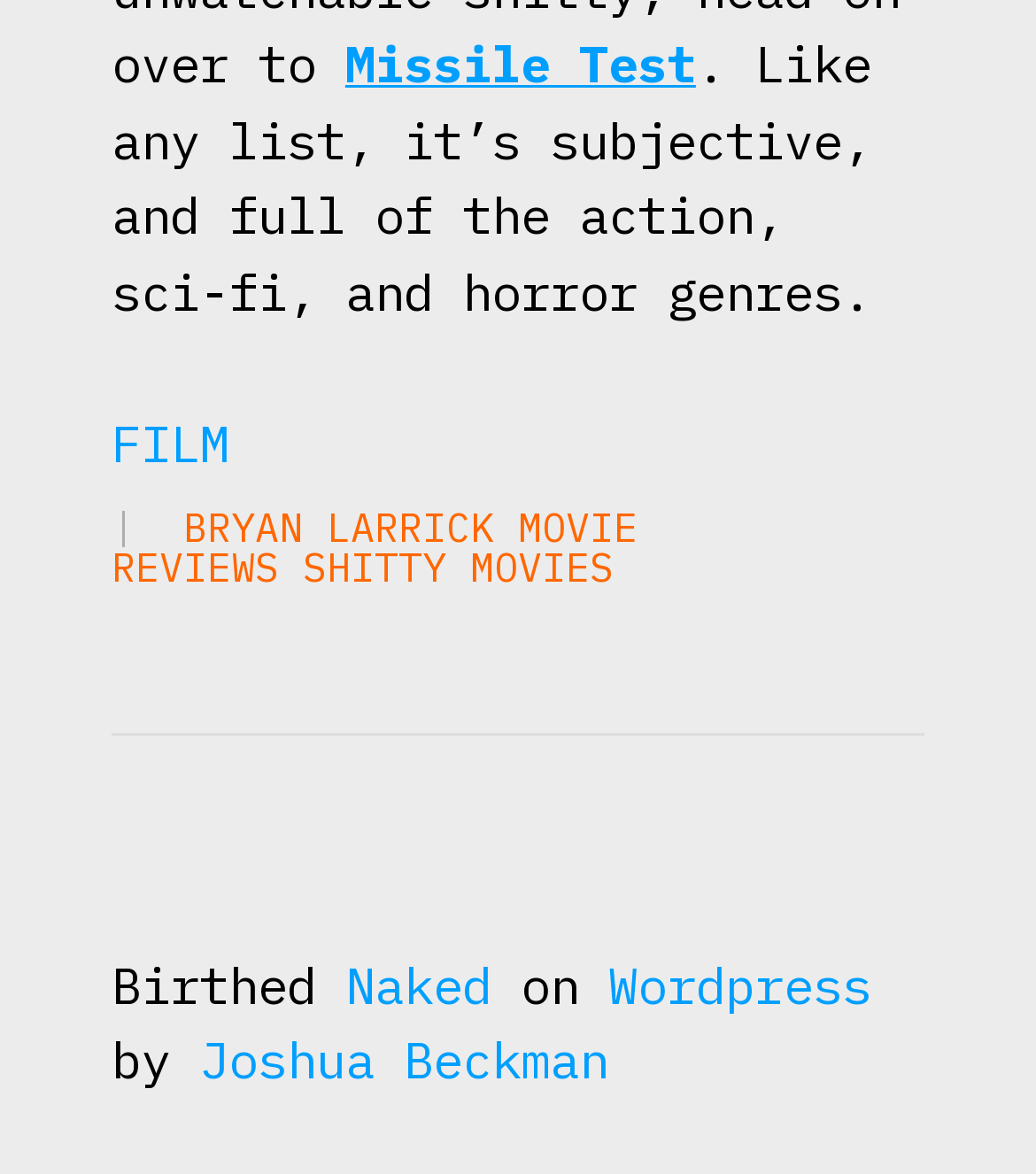Give a concise answer using one word or a phrase to the following question:
Who is the author of the website?

Joshua Beckman